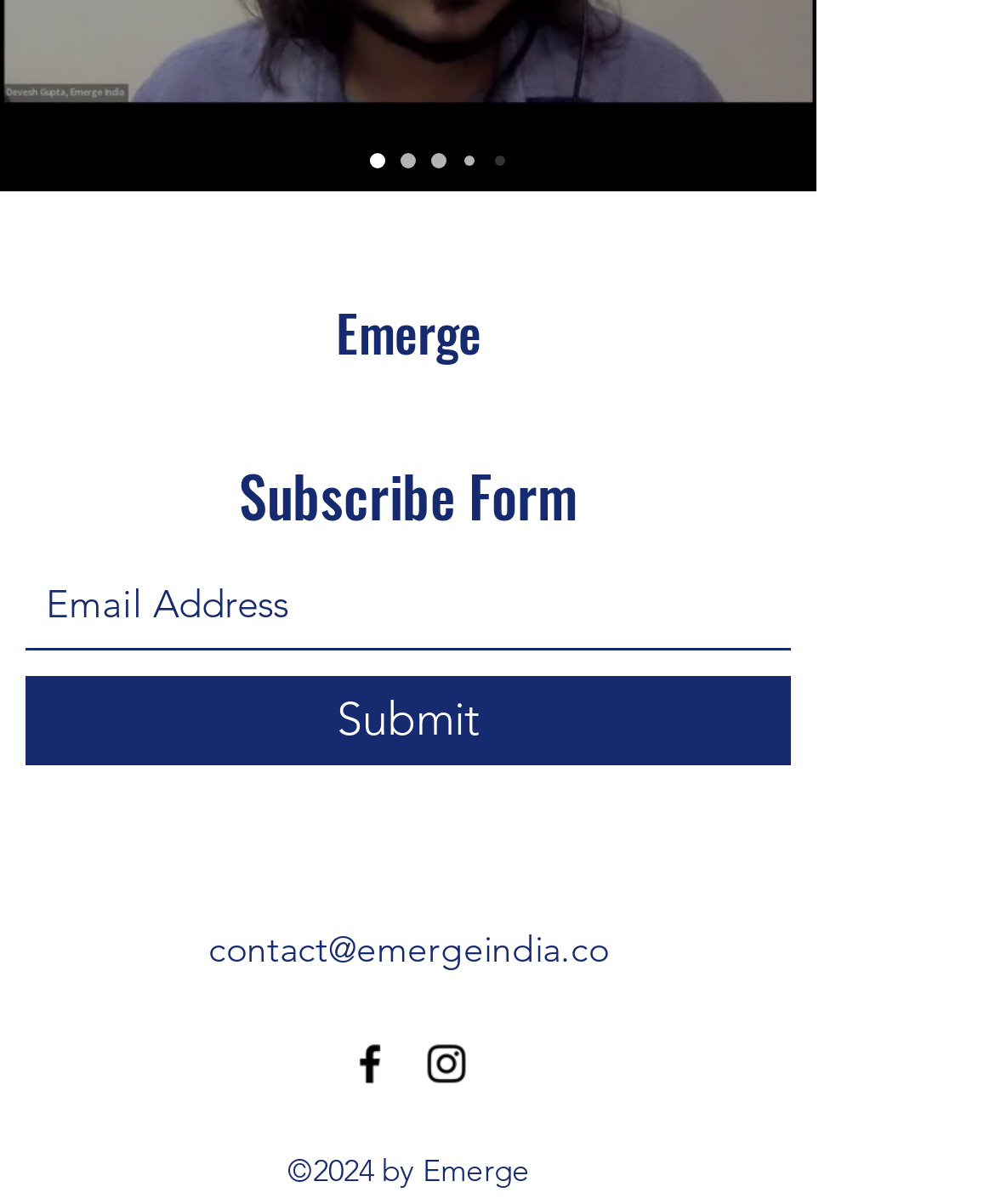Determine the bounding box for the UI element that matches this description: "aria-label="Email Address" name="email" placeholder="Email Address"".

[0.026, 0.467, 0.795, 0.541]